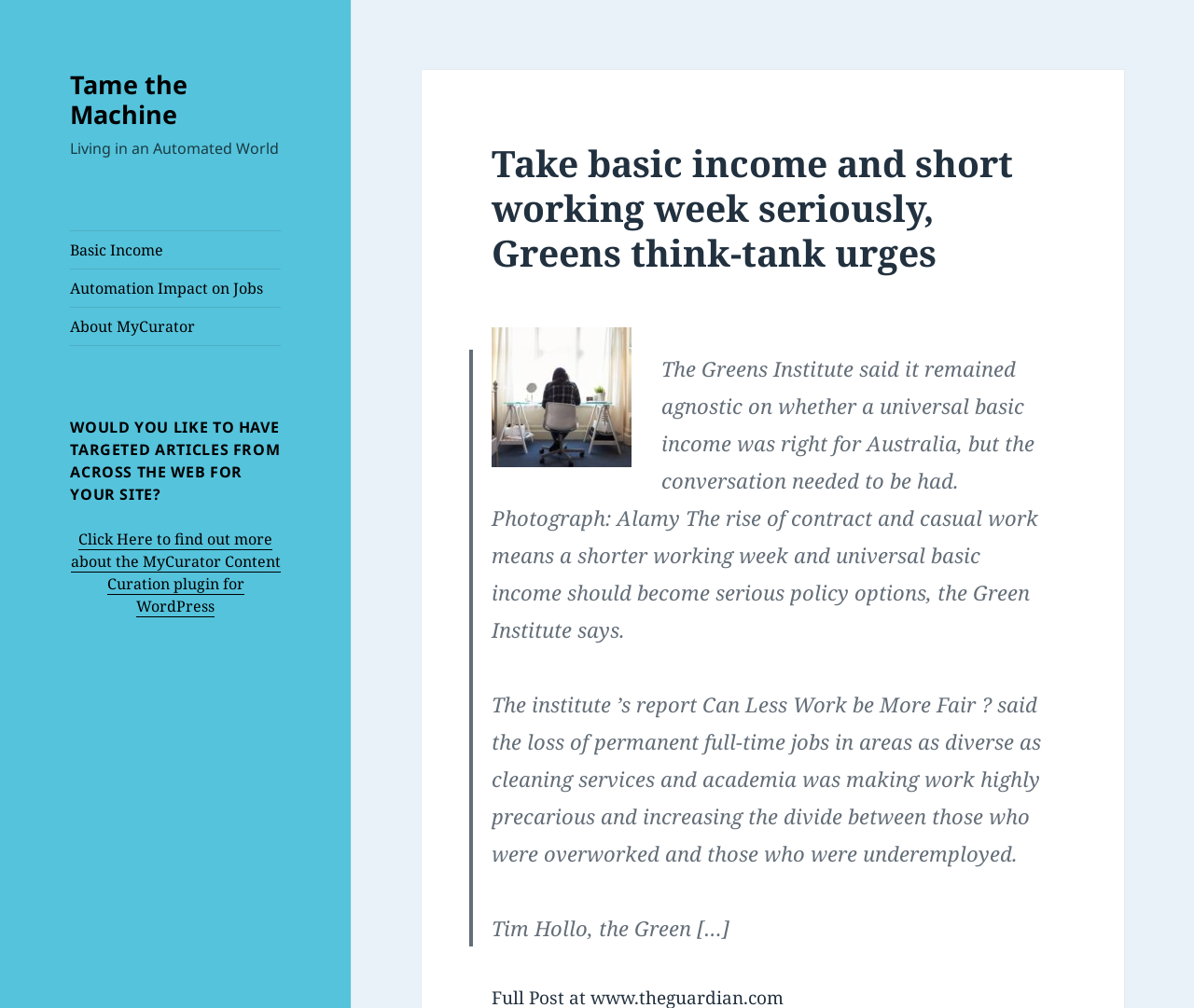Please find and give the text of the main heading on the webpage.

Take basic income and short working week seriously, Greens think-tank urges